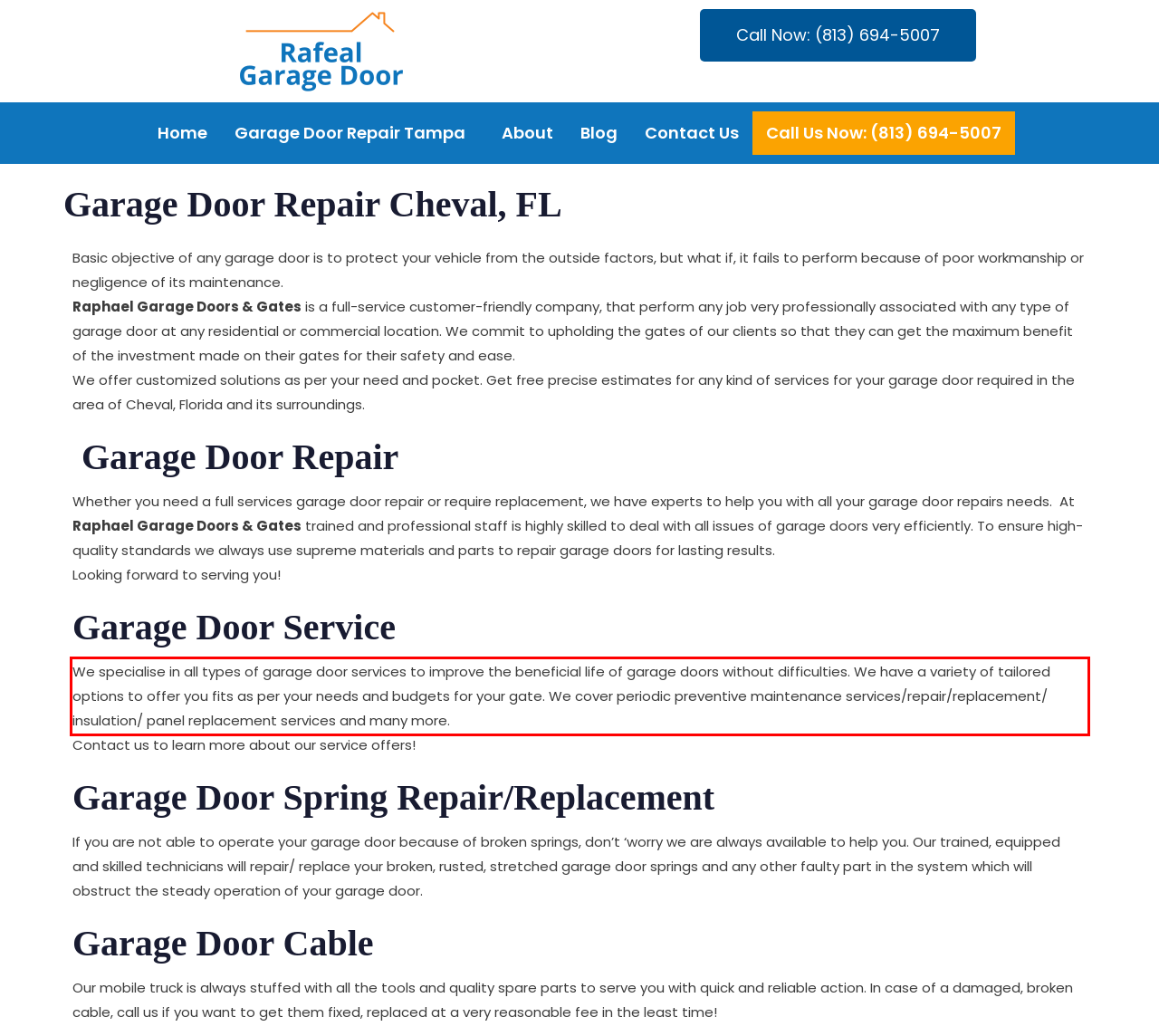Analyze the webpage screenshot and use OCR to recognize the text content in the red bounding box.

We specialise in all types of garage door services to improve the beneficial life of garage doors without difficulties. We have a variety of tailored options to offer you fits as per your needs and budgets for your gate. We cover periodic preventive maintenance services/repair/replacement/ insulation/ panel replacement services and many more.